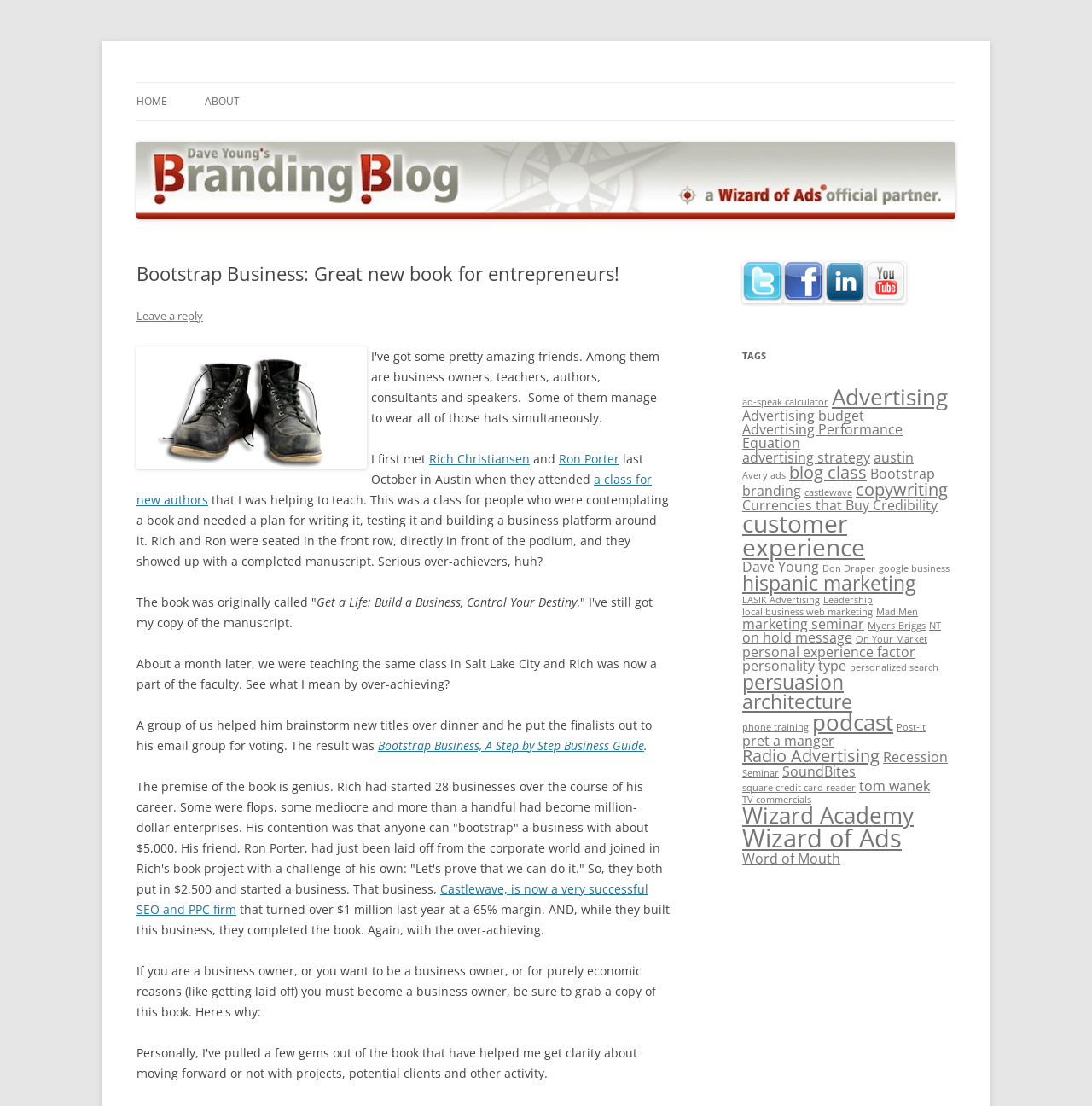Please indicate the bounding box coordinates of the element's region to be clicked to achieve the instruction: "Click the 'Leave a reply' link". Provide the coordinates as four float numbers between 0 and 1, i.e., [left, top, right, bottom].

[0.125, 0.278, 0.186, 0.292]